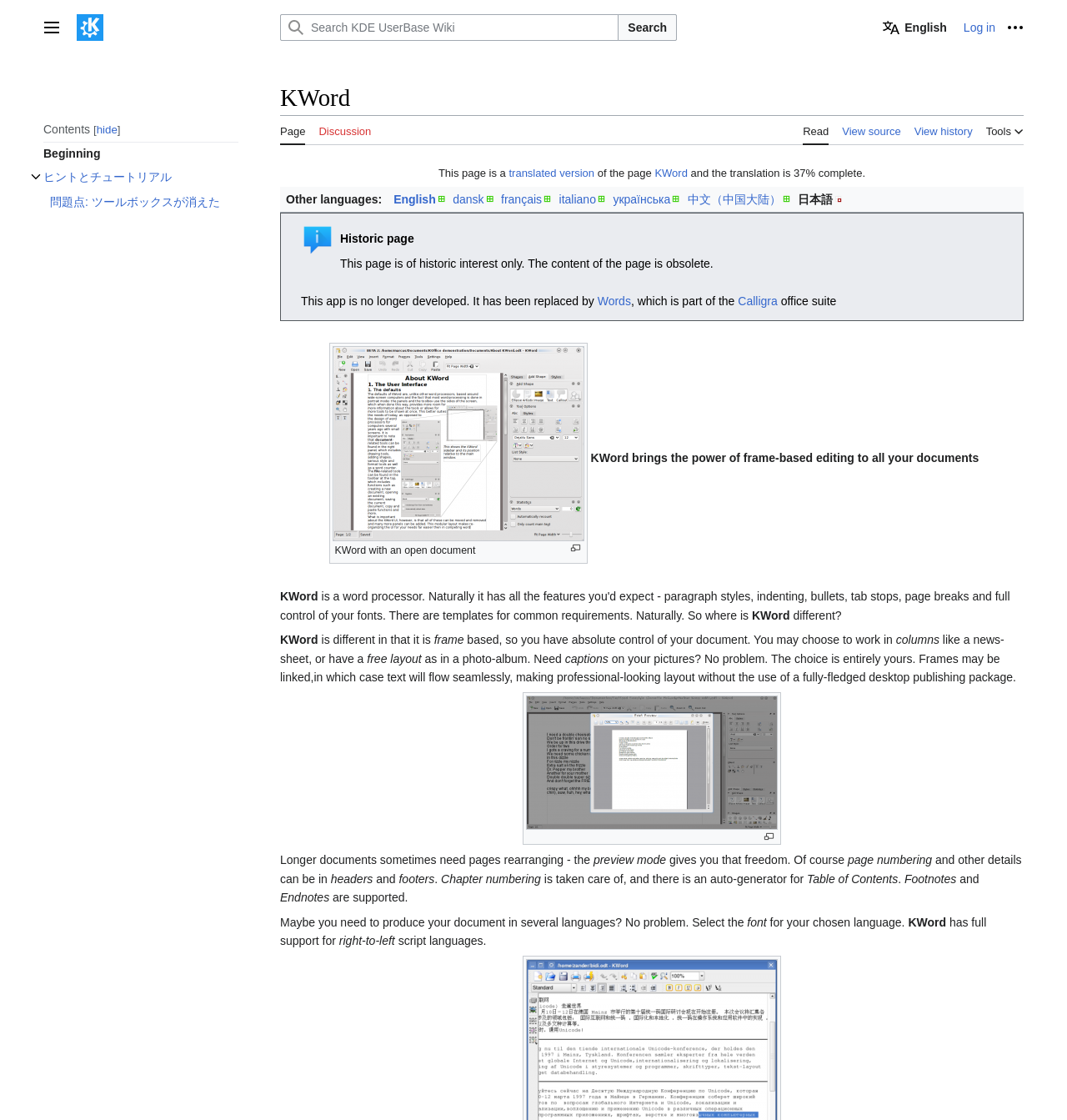Give a concise answer using one word or a phrase to the following question:
What is the name of the software described on this webpage?

KWord